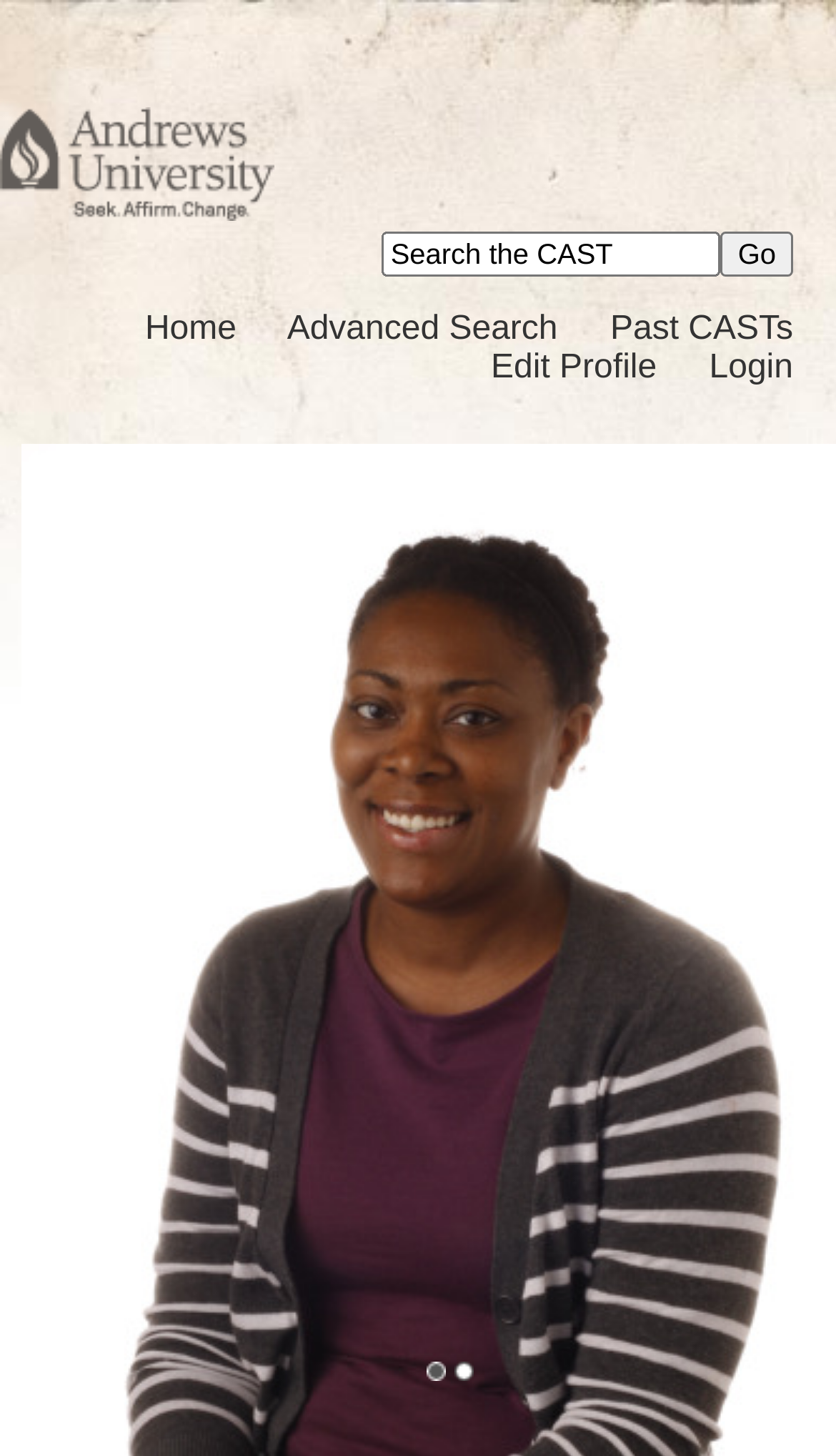Determine the bounding box coordinates of the element that should be clicked to execute the following command: "search the CAST".

[0.457, 0.159, 0.862, 0.19]